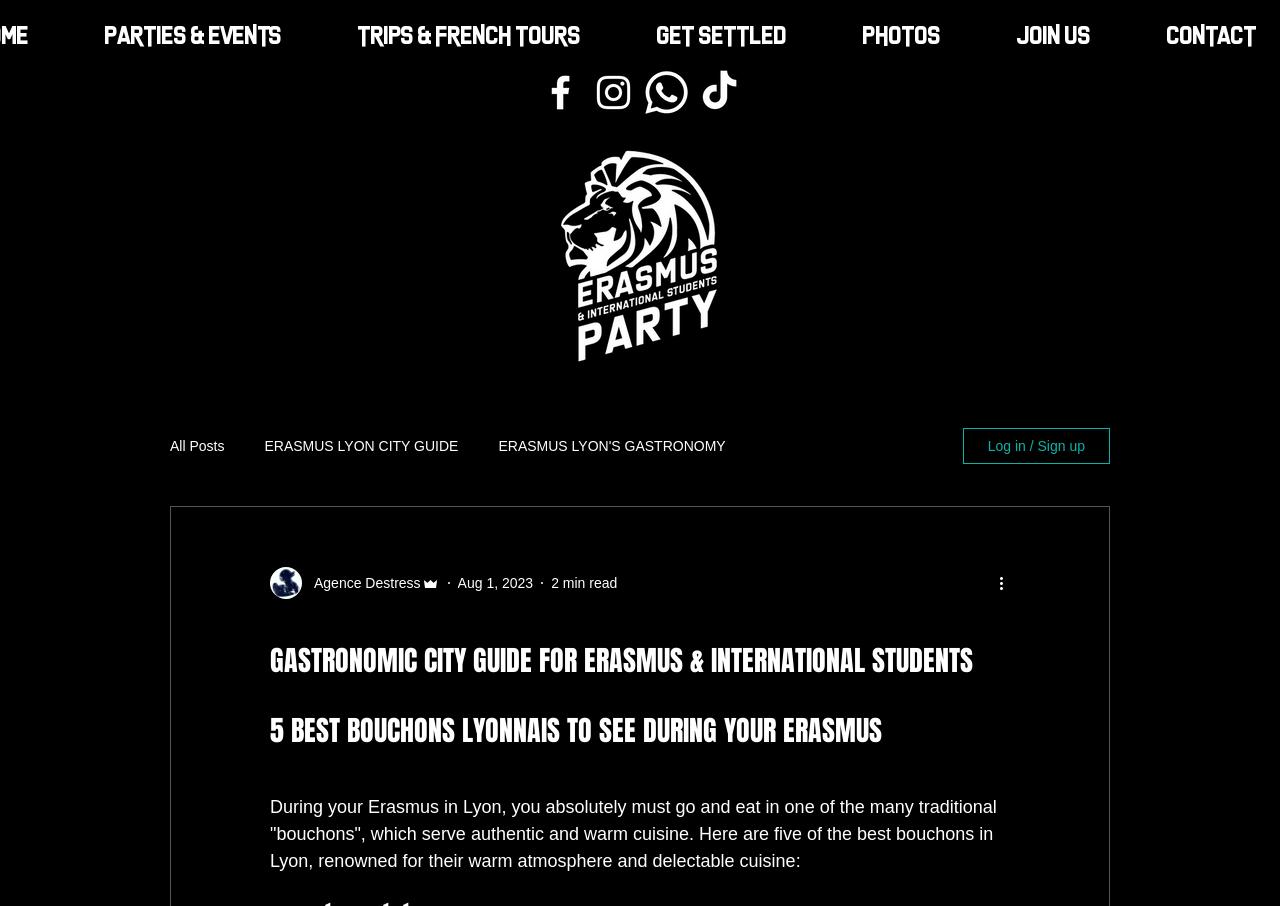What is the topic of the blog post?
Using the image, provide a concise answer in one word or a short phrase.

Gastronomic city guide for Erasmus students